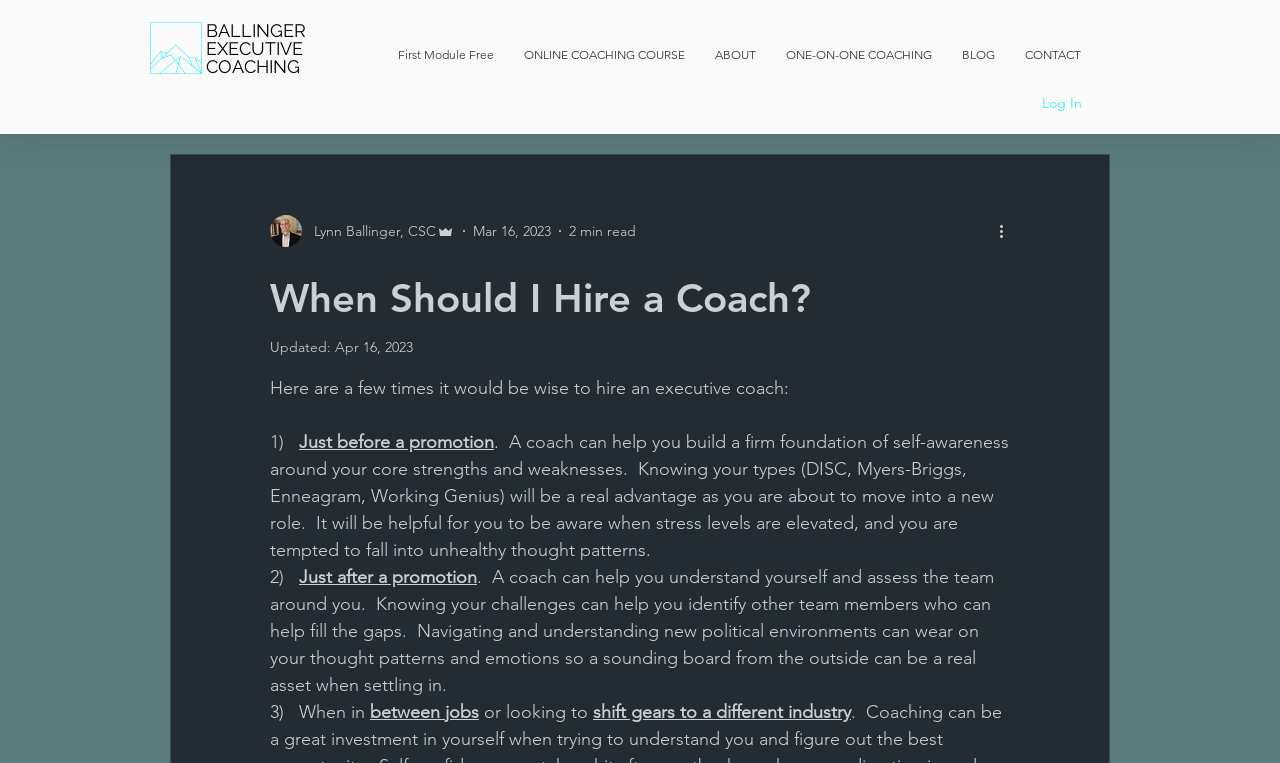Your task is to extract the text of the main heading from the webpage.

When Should I Hire a Coach?